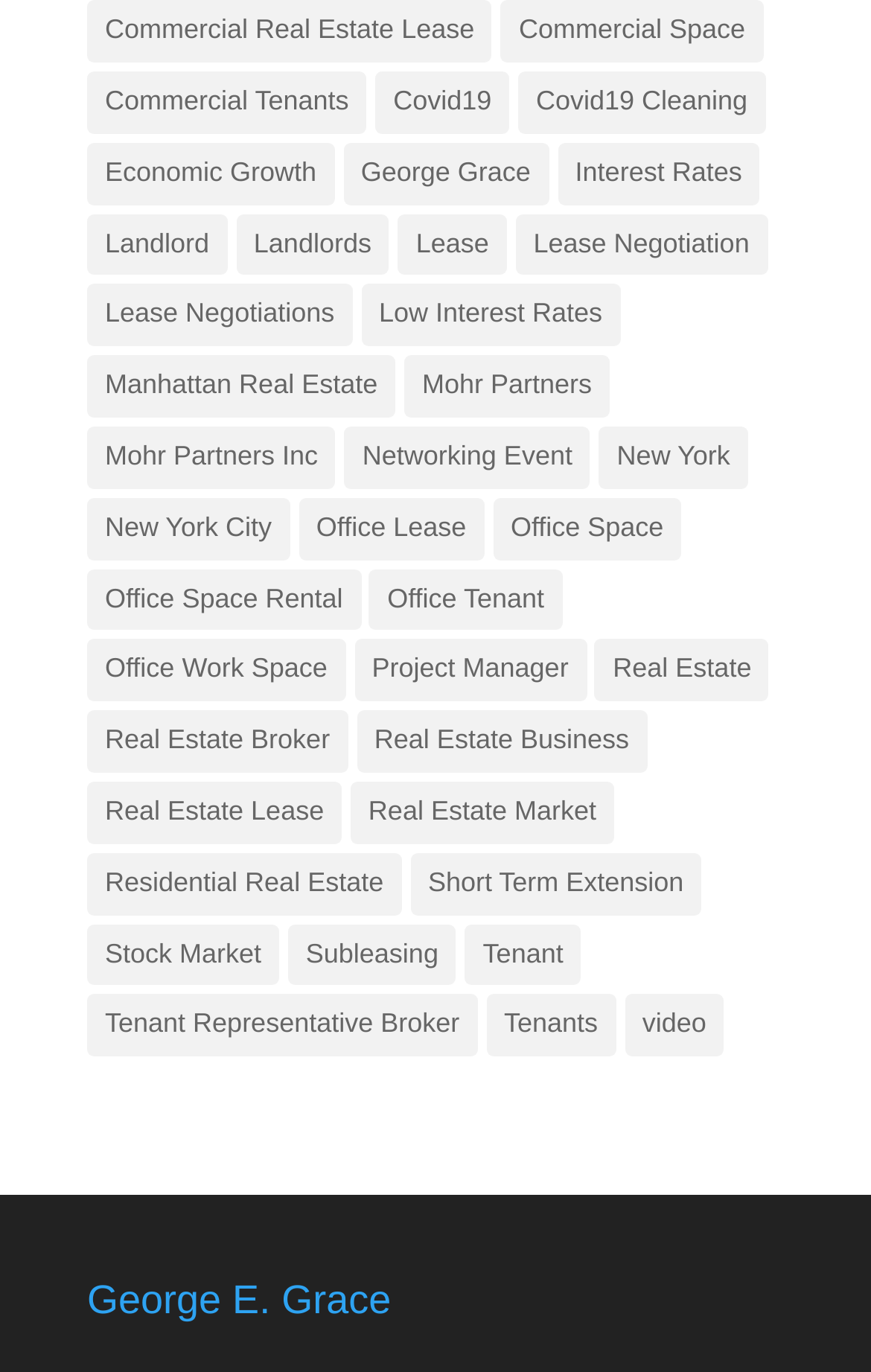Provide a one-word or short-phrase answer to the question:
How many items are related to Covid19?

30